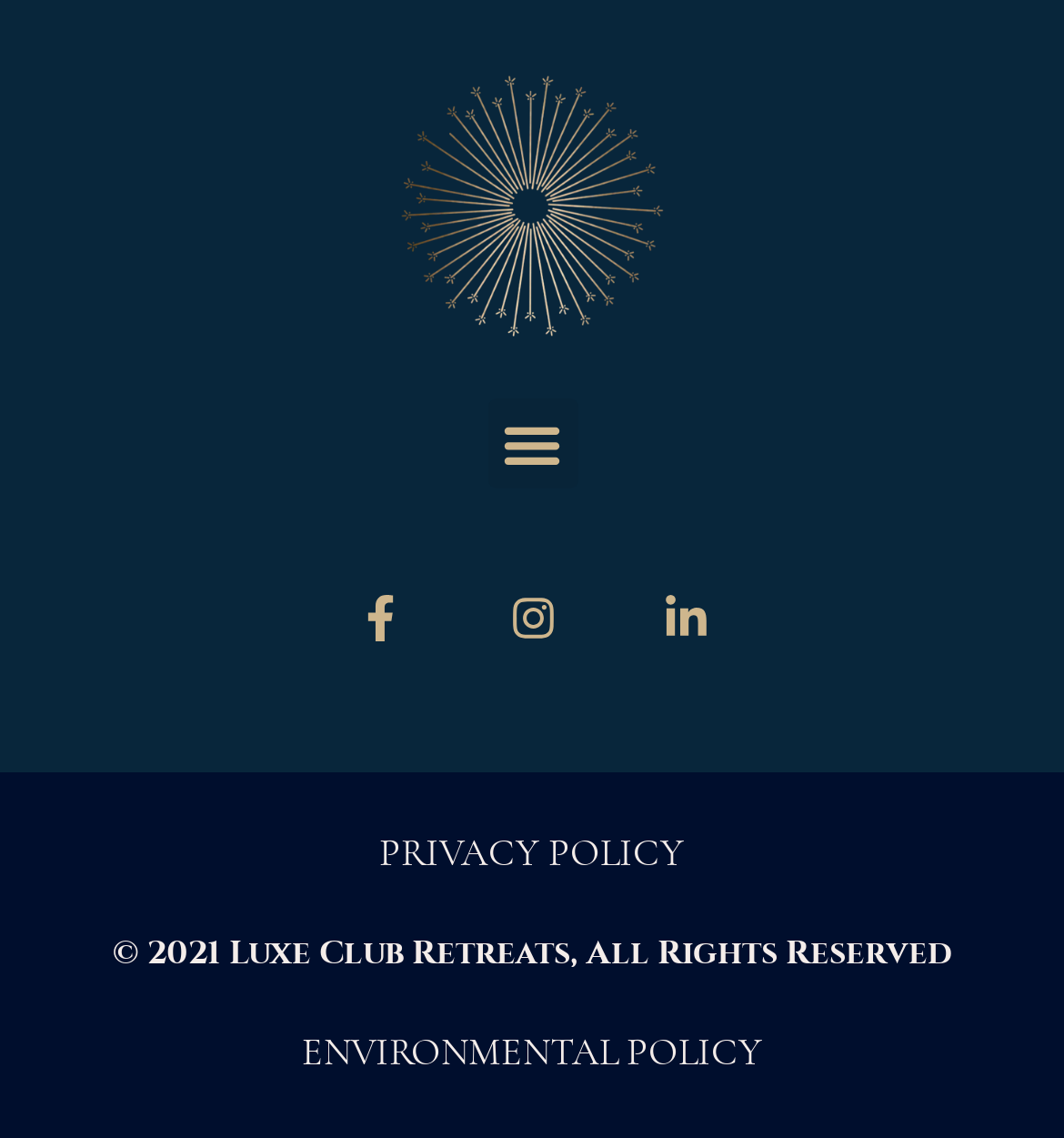Provide your answer in a single word or phrase: 
What is the text of the first link on the webpage?

PRIVACY POLICY